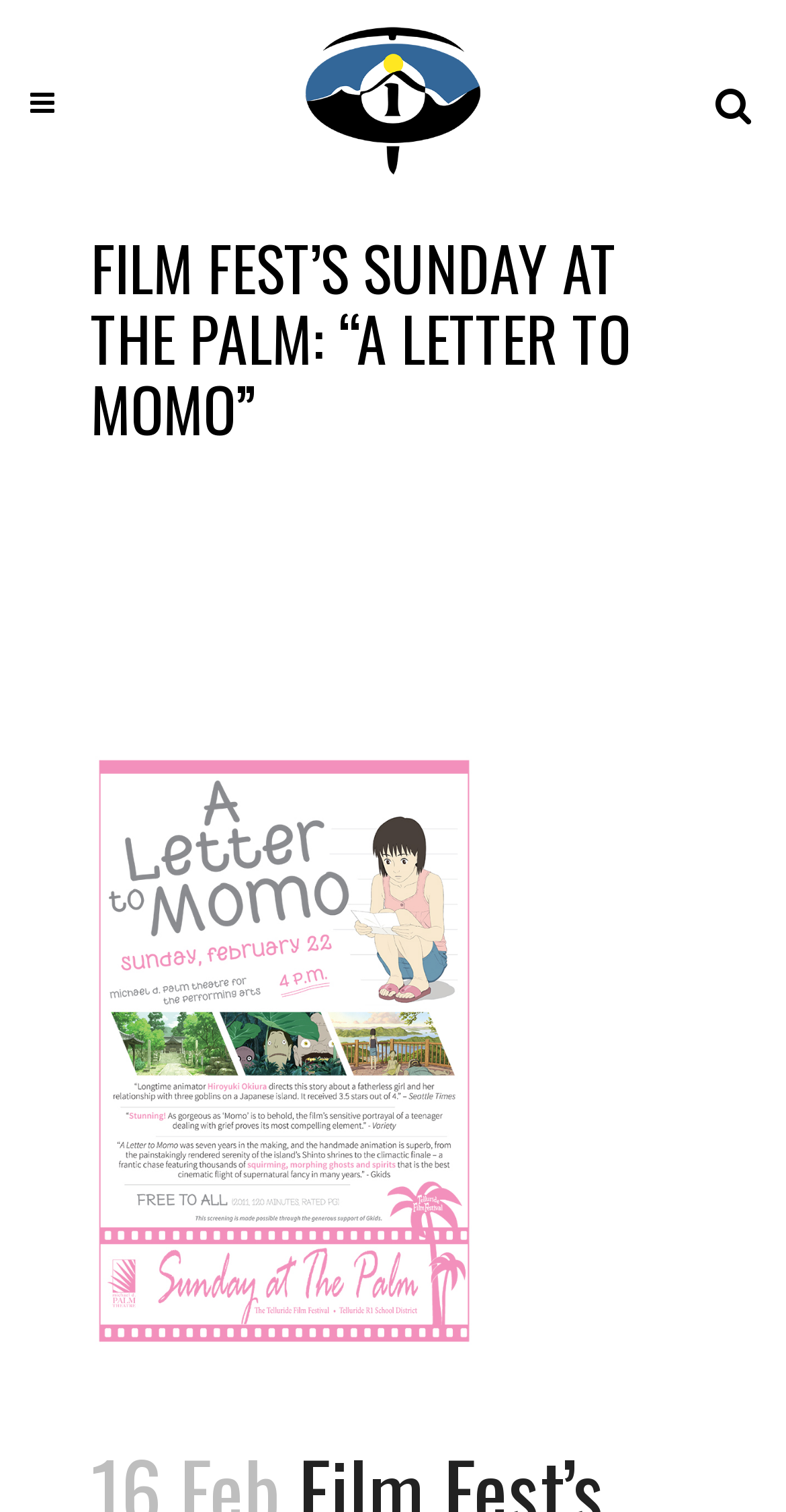Using the information in the image, could you please answer the following question in detail:
What is the logo of the website?

There is an image with the description 'Logo' which suggests that it is the logo of the website.